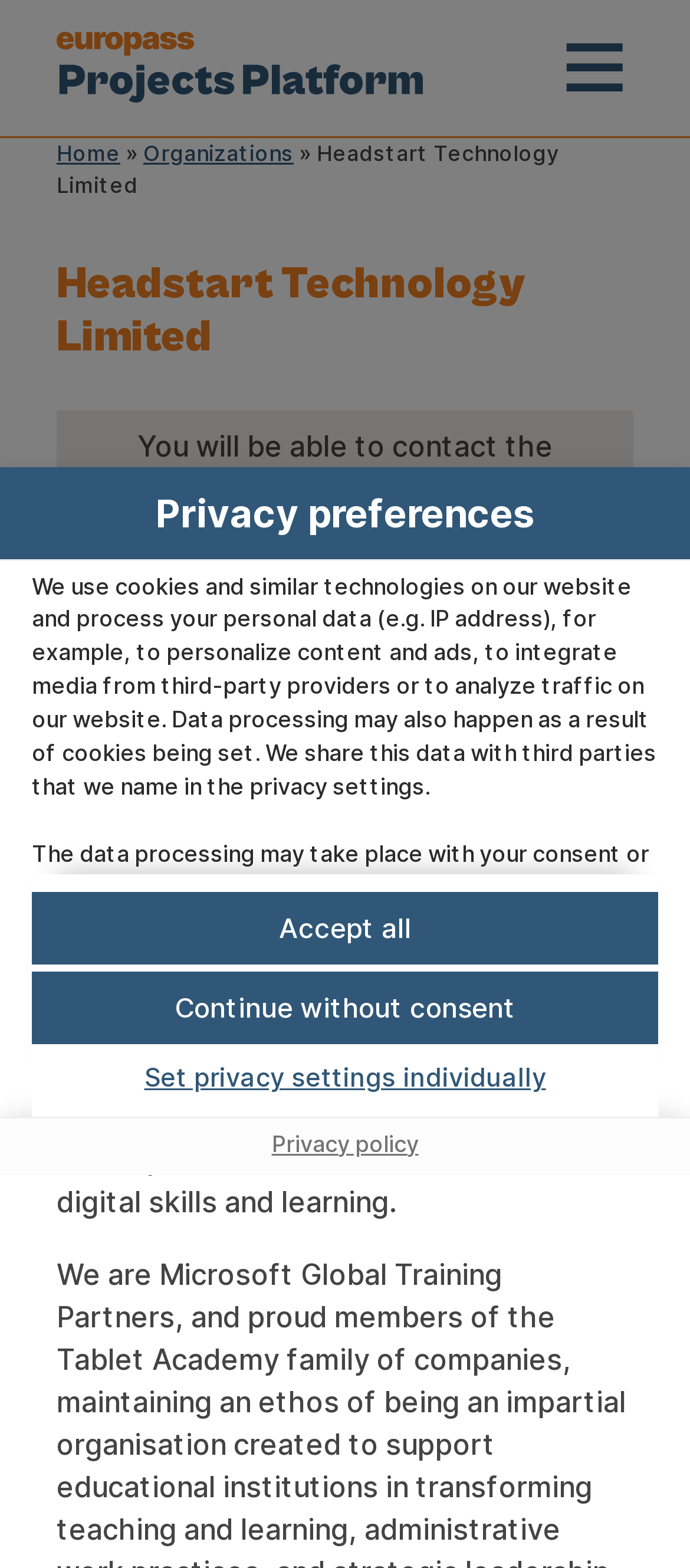Identify the bounding box of the UI component described as: "Menu".

[0.804, 0.018, 0.918, 0.068]